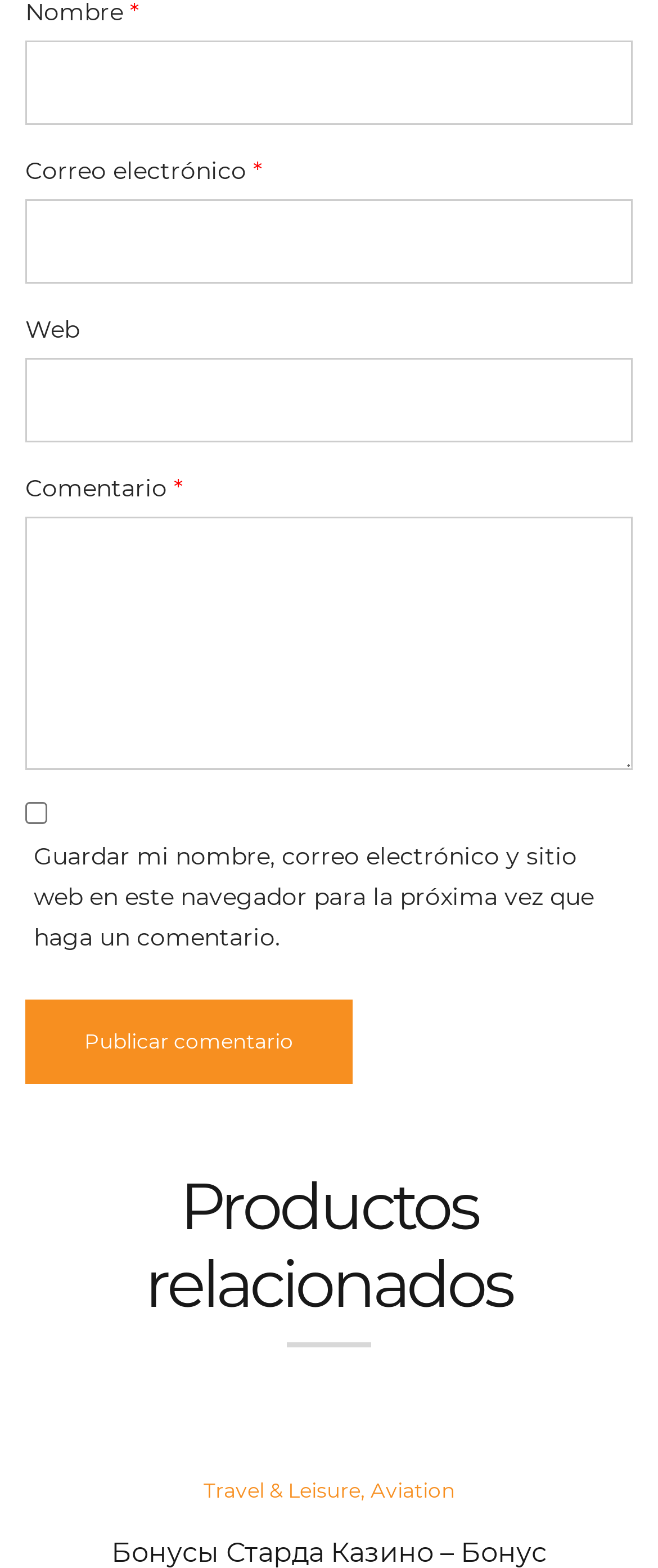Using a single word or phrase, answer the following question: 
What is the button at the bottom for?

Publish comment